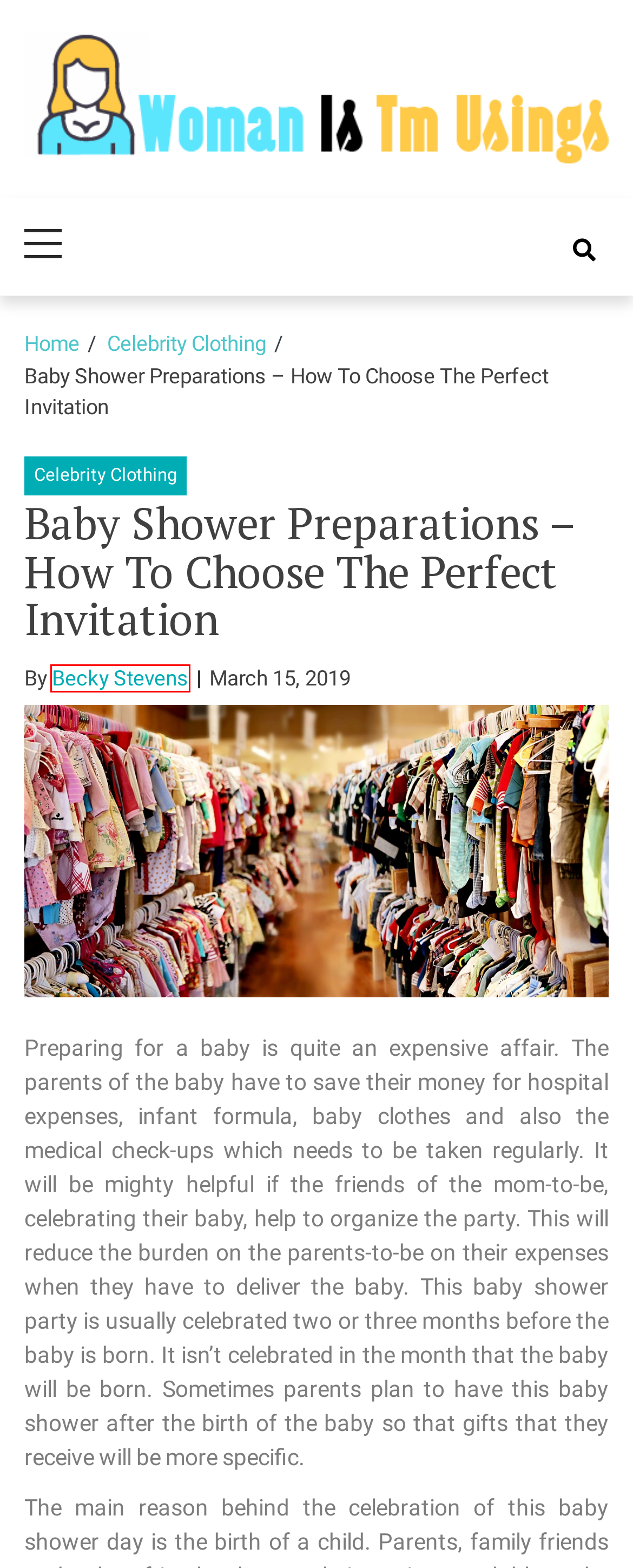You have been given a screenshot of a webpage, where a red bounding box surrounds a UI element. Identify the best matching webpage description for the page that loads after the element in the bounding box is clicked. Options include:
A. Featured – Womanist Musings
B. Becky Stevens - Womanist Musings
C. 7 - 2022 - Womanist Musings
D. Celebrity Clothing – Womanist Musings
E. Womanist Musings
F. 6 - 2020 - Womanist Musings
G. 4 - 2021 - Womanist Musings
H. 6 - 2019 - Womanist Musings

B